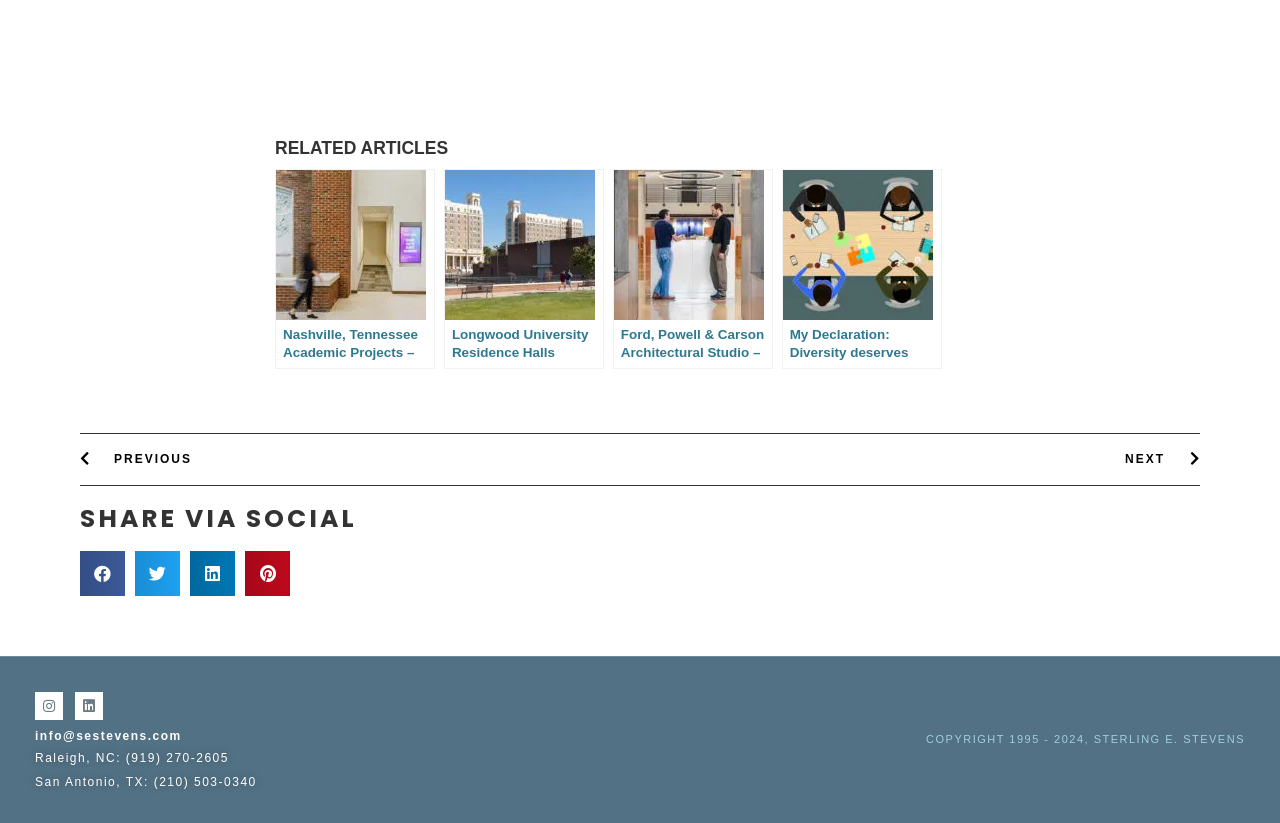Kindly provide the bounding box coordinates of the section you need to click on to fulfill the given instruction: "Share on facebook".

[0.062, 0.669, 0.098, 0.724]